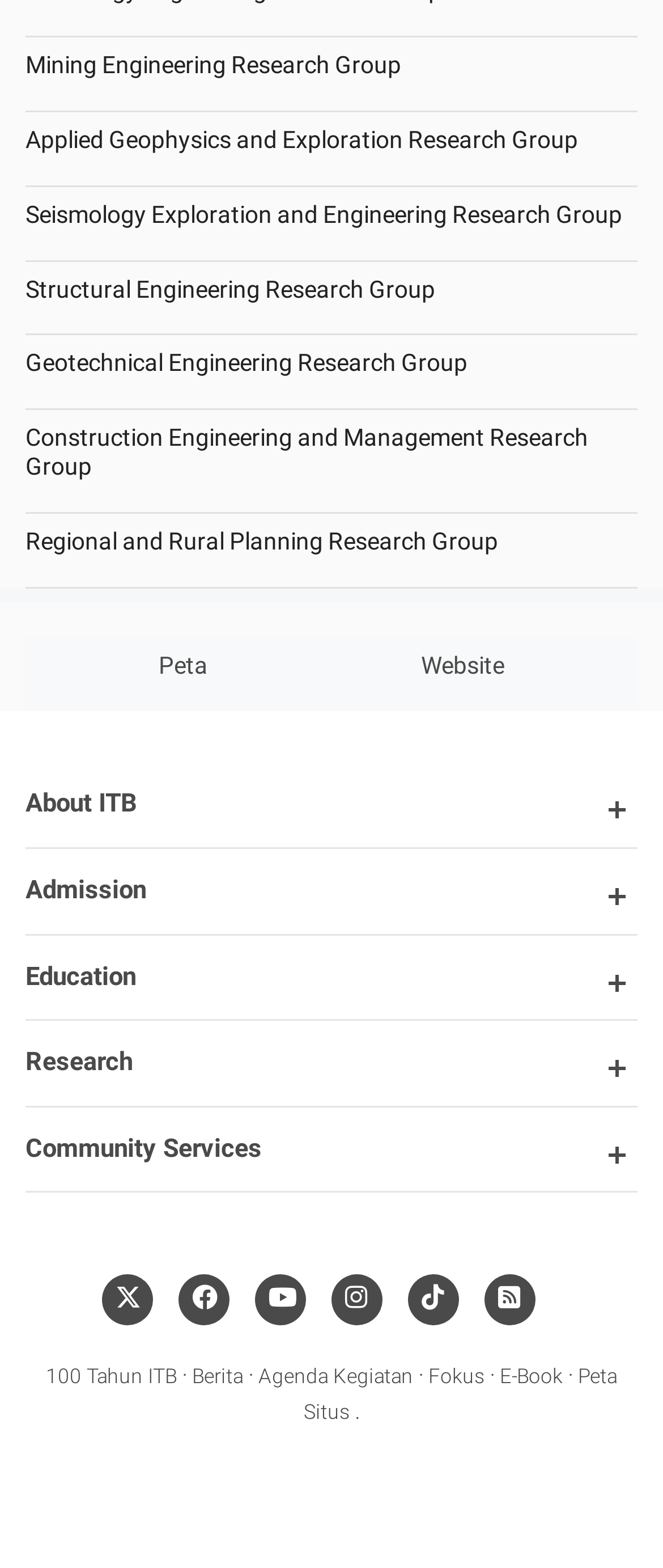What is the purpose of the 'About ITB' button?
Please provide an in-depth and detailed response to the question.

The 'About ITB' button is likely to provide information about ITB, such as its history, mission, and vision, based on its location and context on the webpage.